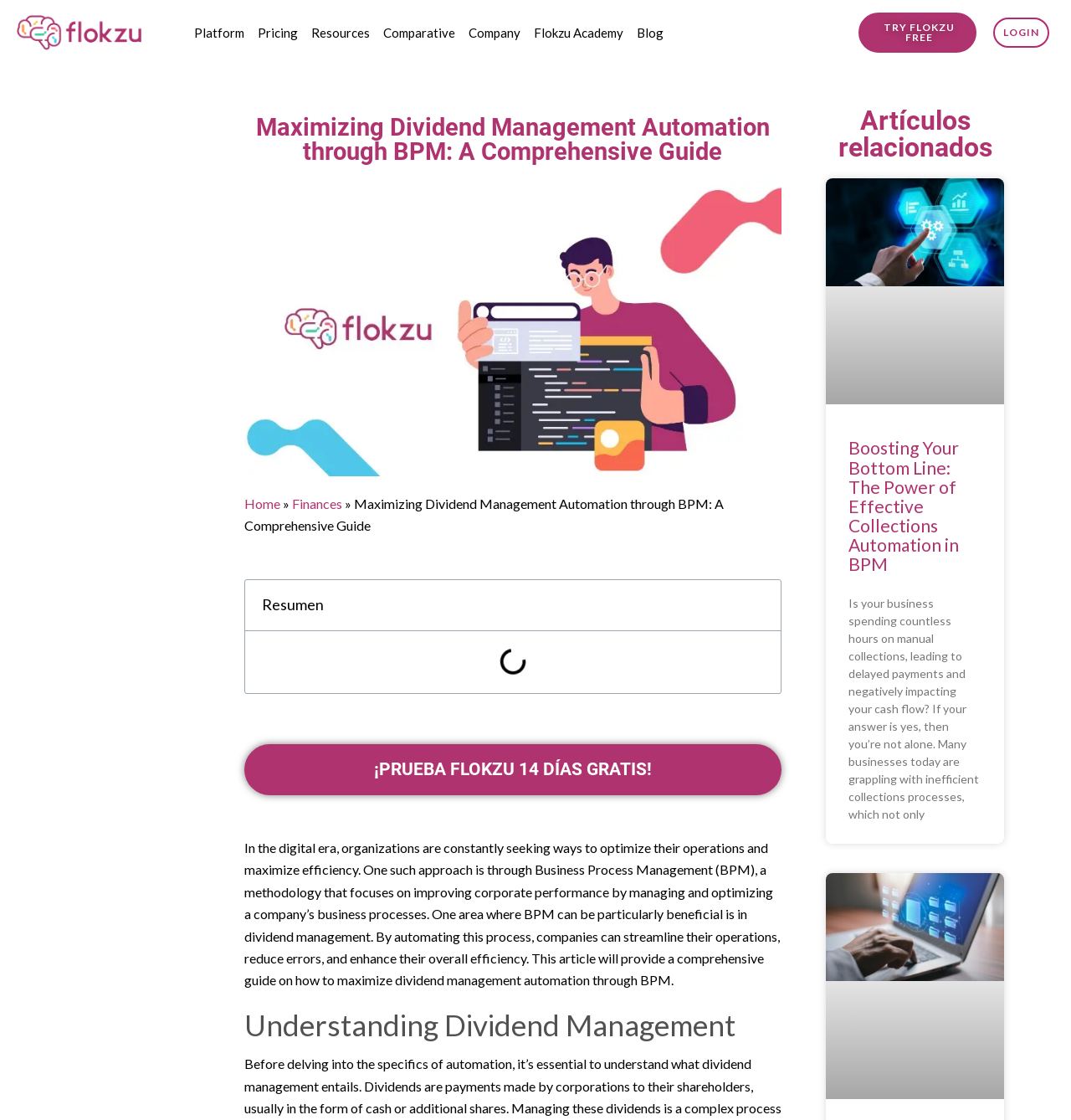Locate the heading on the webpage and return its text.

Maximizing Dividend Management Automation through BPM: A Comprehensive Guide